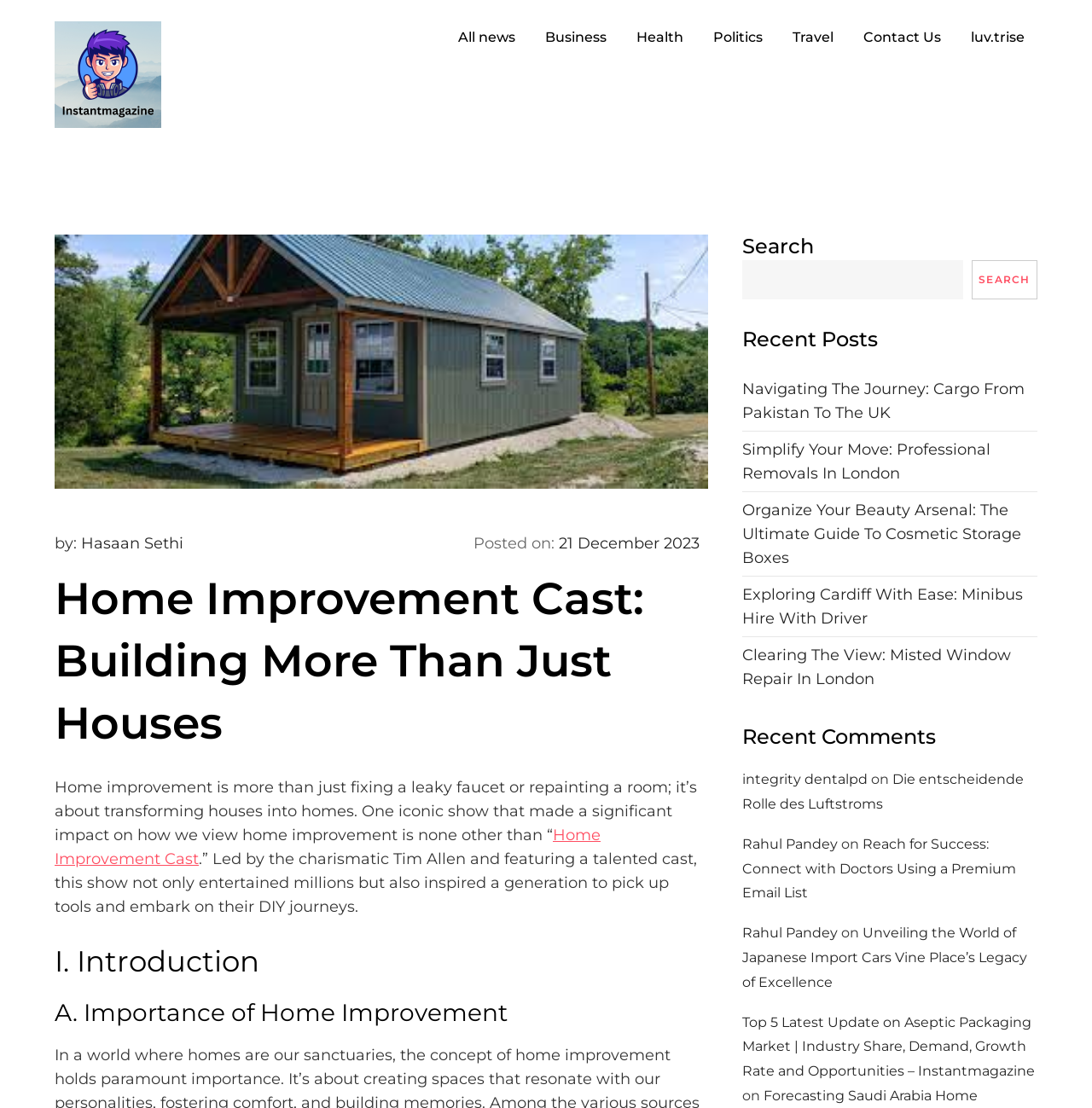Locate the bounding box coordinates of the clickable area needed to fulfill the instruction: "Contact Us".

[0.779, 0.011, 0.873, 0.057]